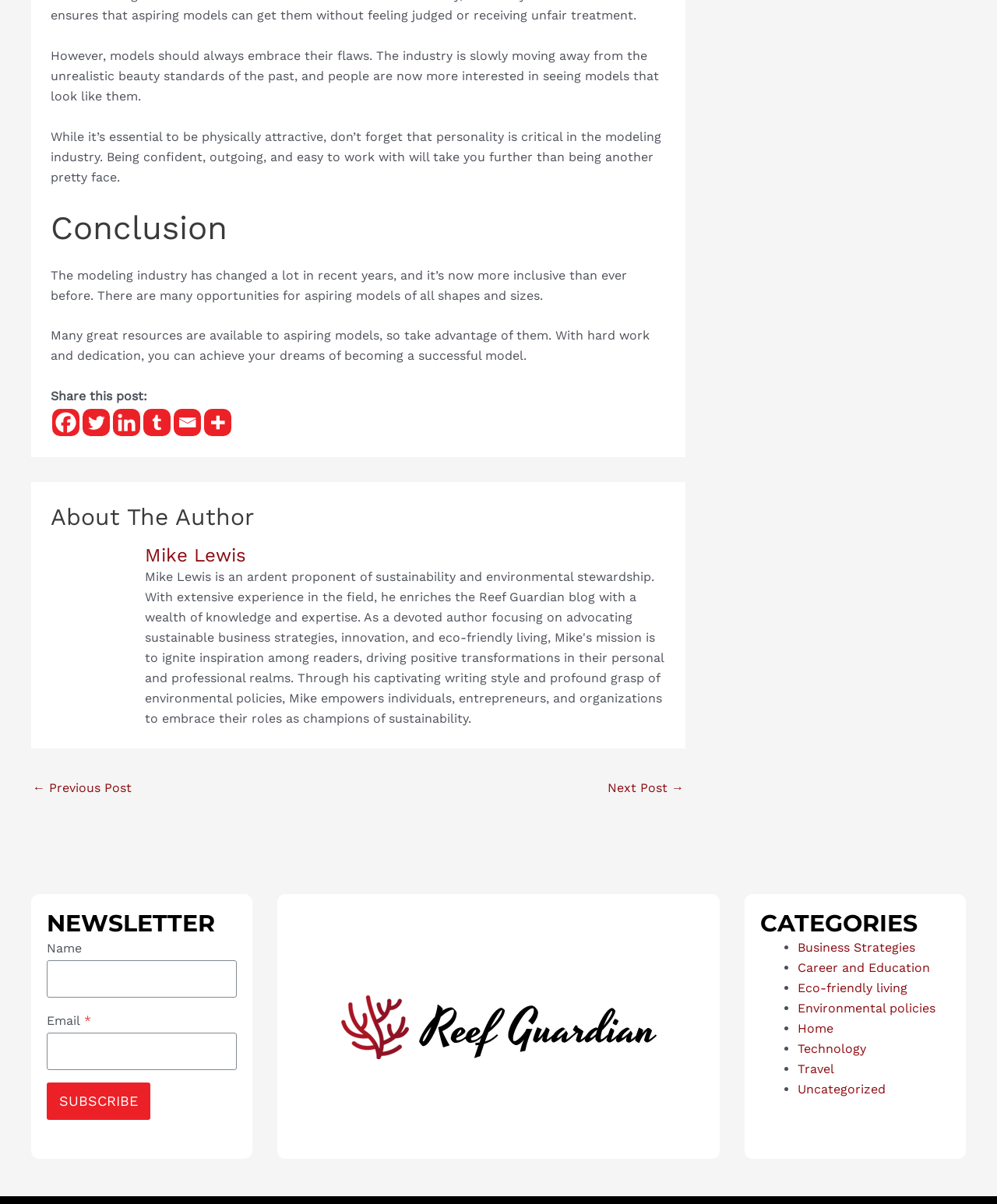How many social media platforms are available to share the post?
Please use the image to provide a one-word or short phrase answer.

5